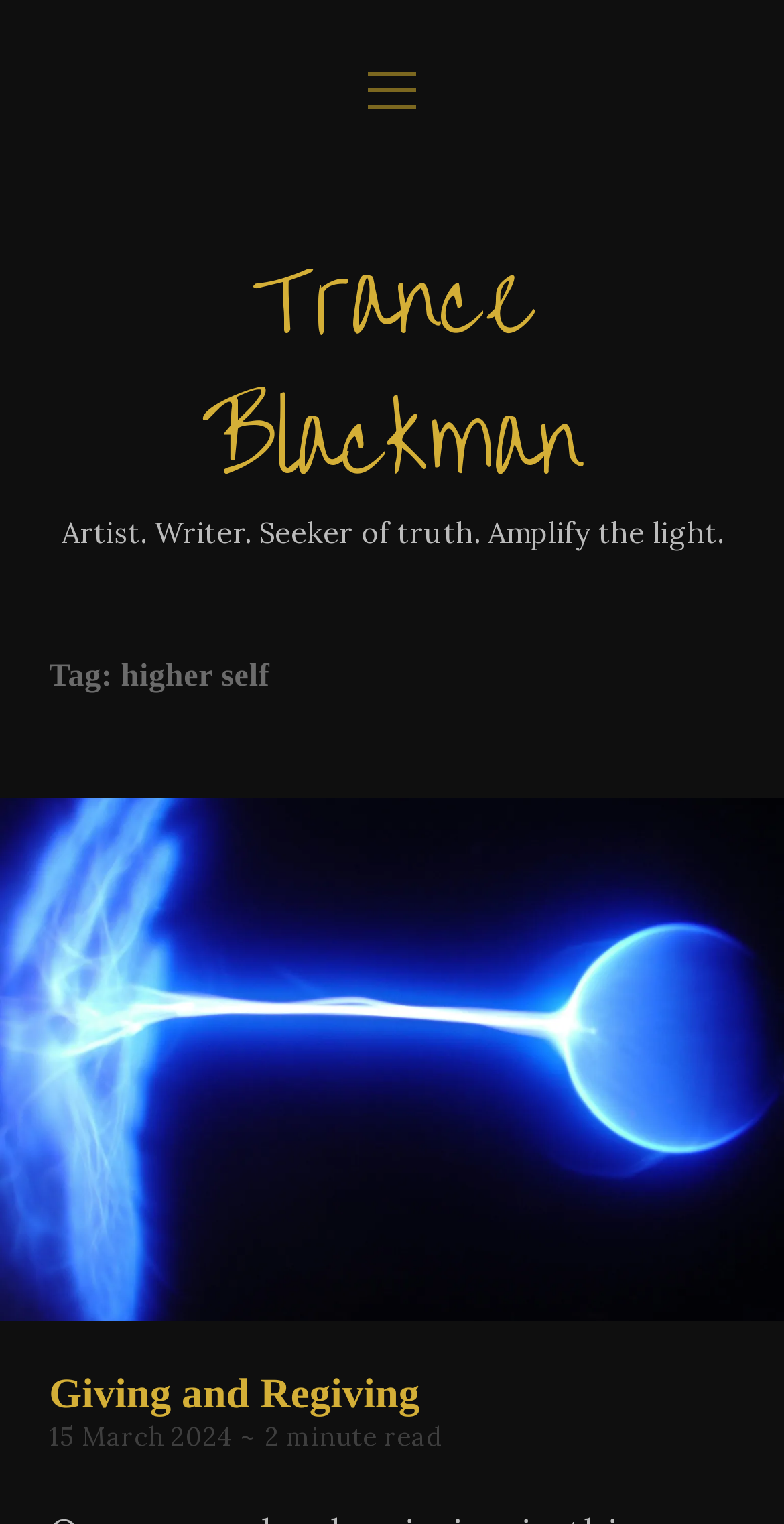Describe the webpage meticulously, covering all significant aspects.

The webpage is about Trance Blackman, an artist, writer, and seeker of truth. At the top, there are five main navigation links: "ABOUT", "JOURNAL", "MUSIC", "VISUALS", and "VOICES", aligned horizontally and centered. 

To the right of these links, there is a search bar with a magnifying glass icon and a placeholder text "Search for:". Below the search bar, there are social media links, including Twitter, Facebook, Instagram, YouTube, email, Bandcamp, SoundCloud, and Spotify, represented by their respective icons.

On the left side of the page, there is a button to open the menu, accompanied by an image. Below this button, there is a link to Trance Blackman's name, followed by a brief description of himself as an artist, writer, and seeker of truth.

The main content of the page is a blog post titled "Giving and Regiving", which is tagged with "higher self". The post has a link to read the full article, and it is dated March 15, 2024, with an estimated reading time of one minute.